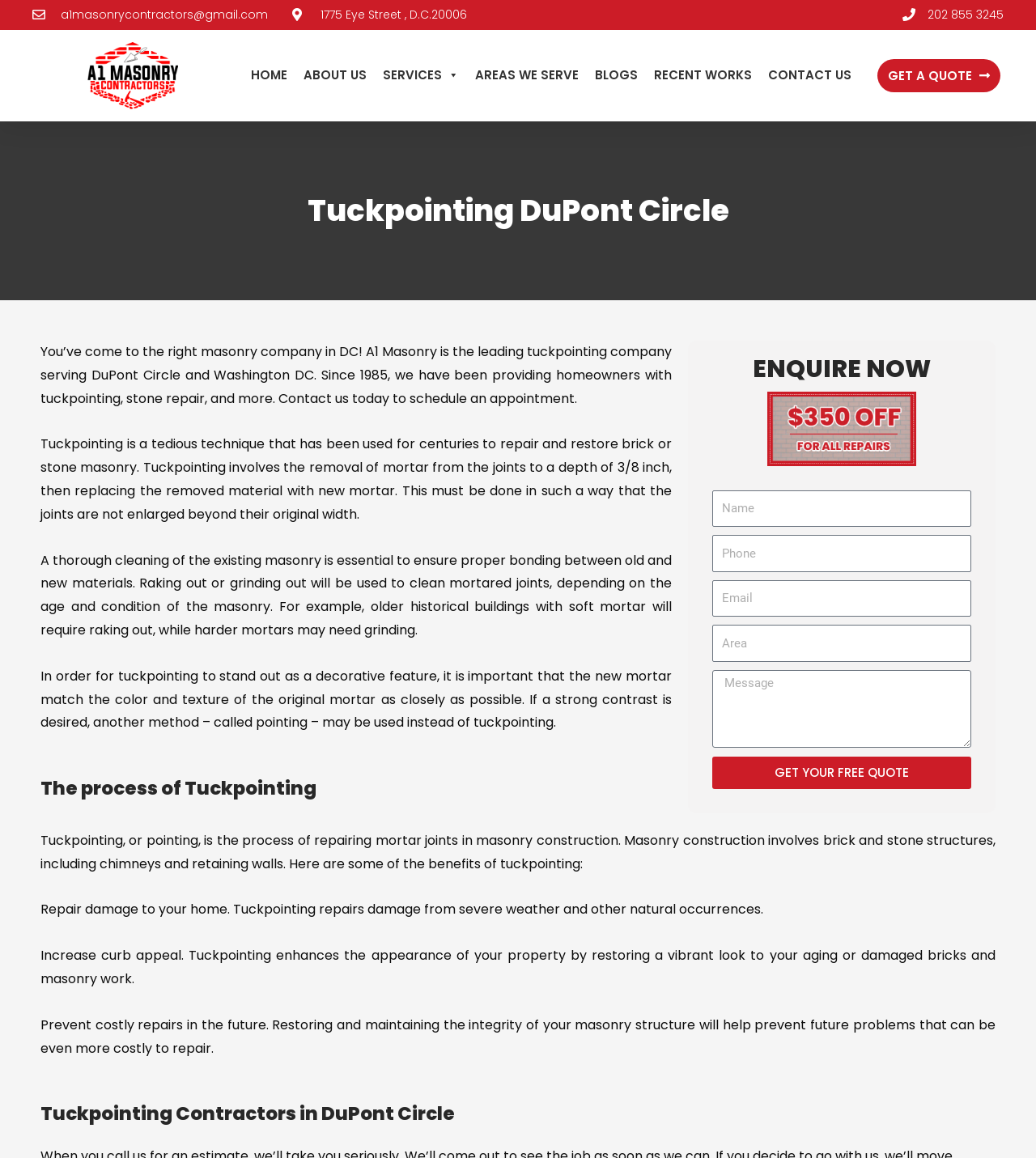Predict the bounding box coordinates of the area that should be clicked to accomplish the following instruction: "View the post calendar". The bounding box coordinates should consist of four float numbers between 0 and 1, i.e., [left, top, right, bottom].

None